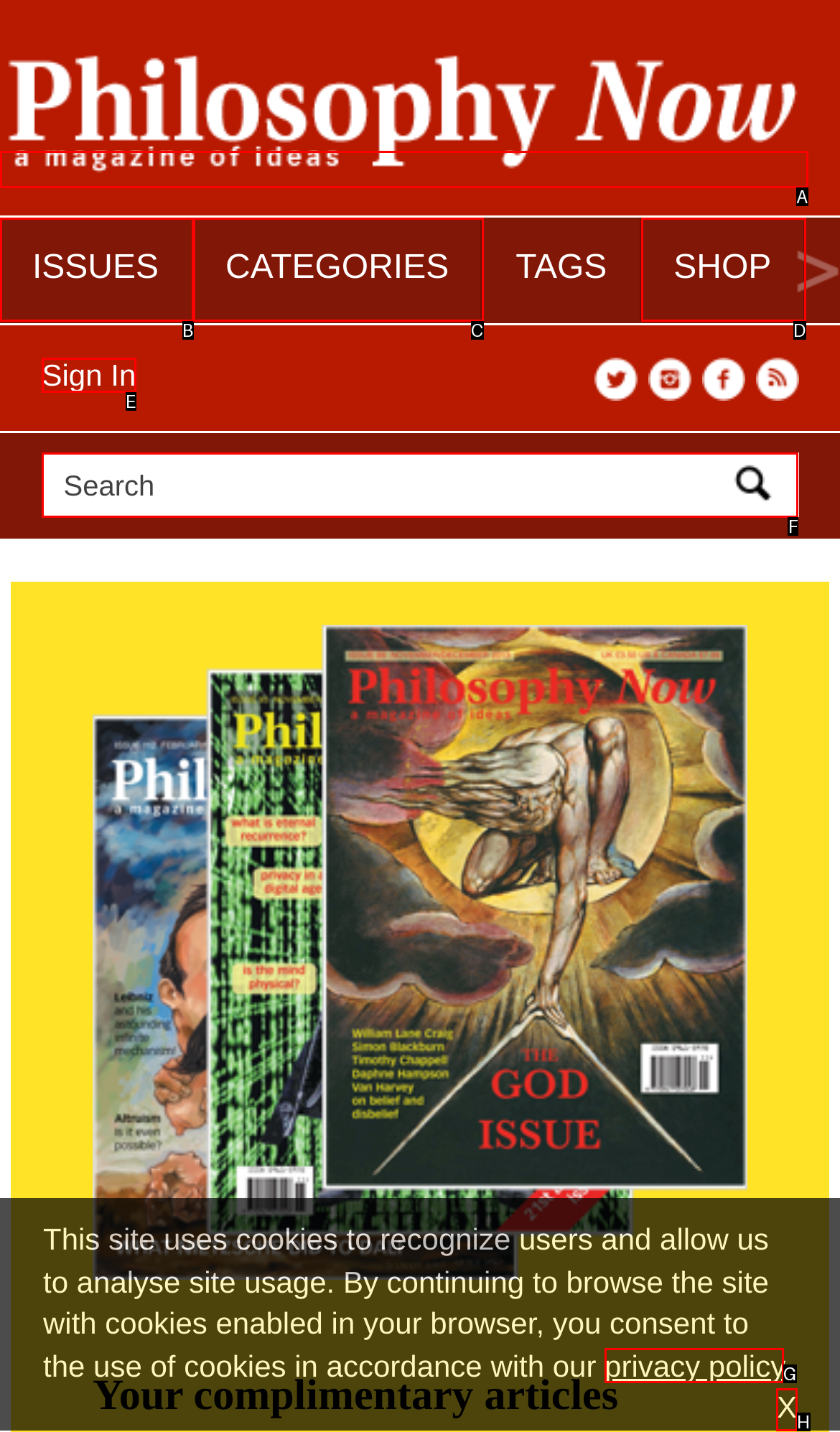Identify the letter corresponding to the UI element that matches this description: privacy policy
Answer using only the letter from the provided options.

G